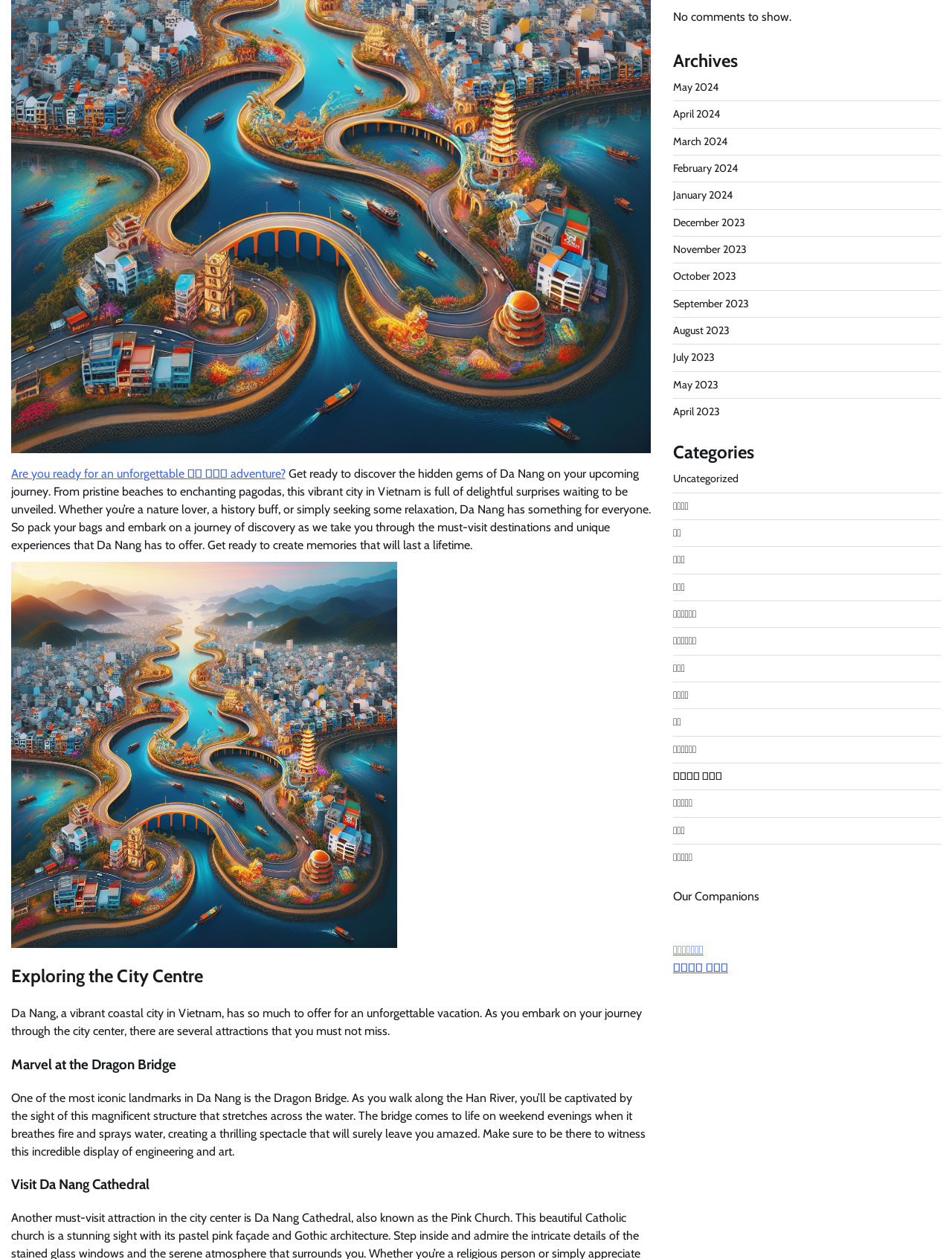Mark the bounding box of the element that matches the following description: "slot gacor 777".

None